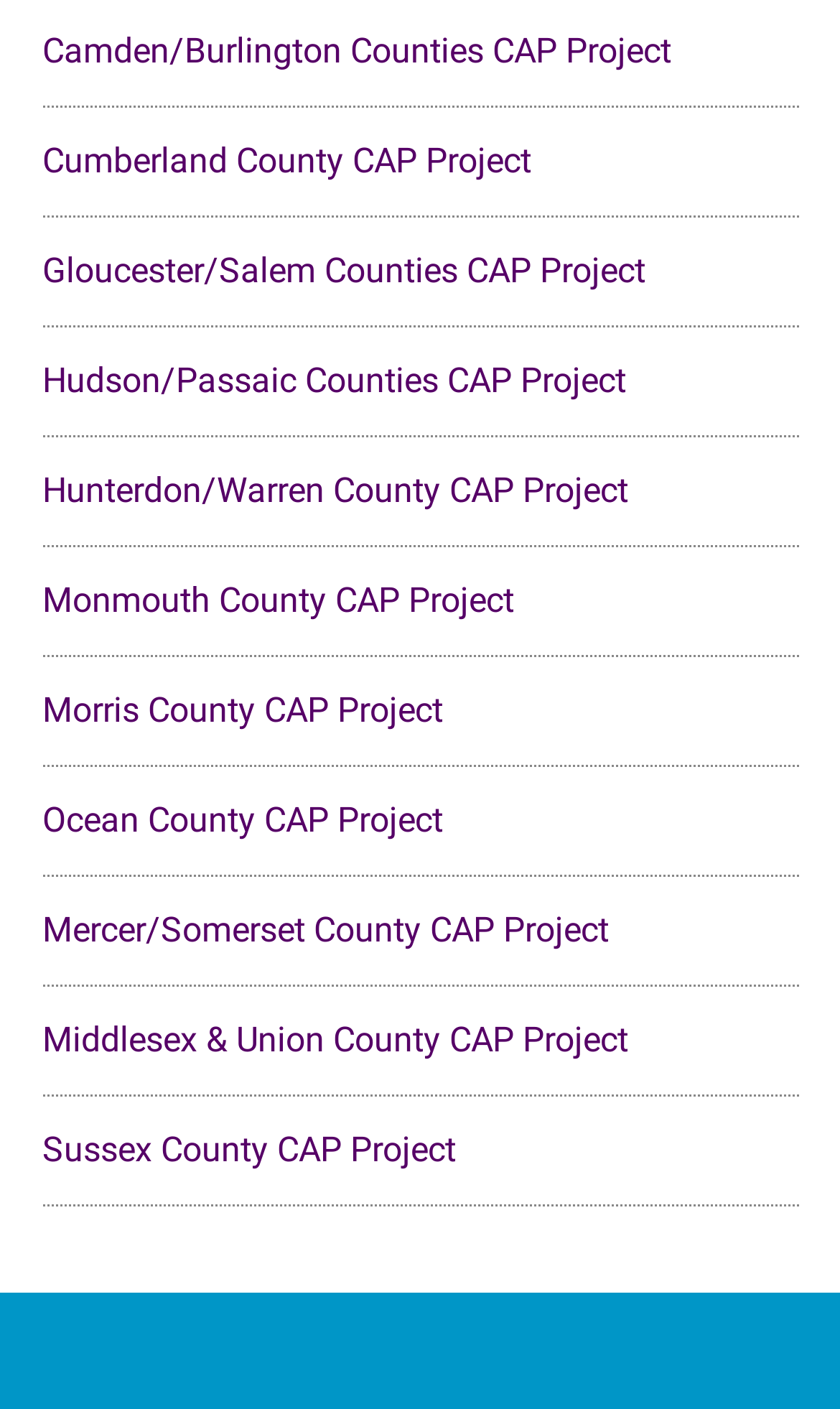Please find the bounding box coordinates of the element that must be clicked to perform the given instruction: "Explore Cumberland County CAP Project". The coordinates should be four float numbers from 0 to 1, i.e., [left, top, right, bottom].

[0.05, 0.099, 0.632, 0.128]